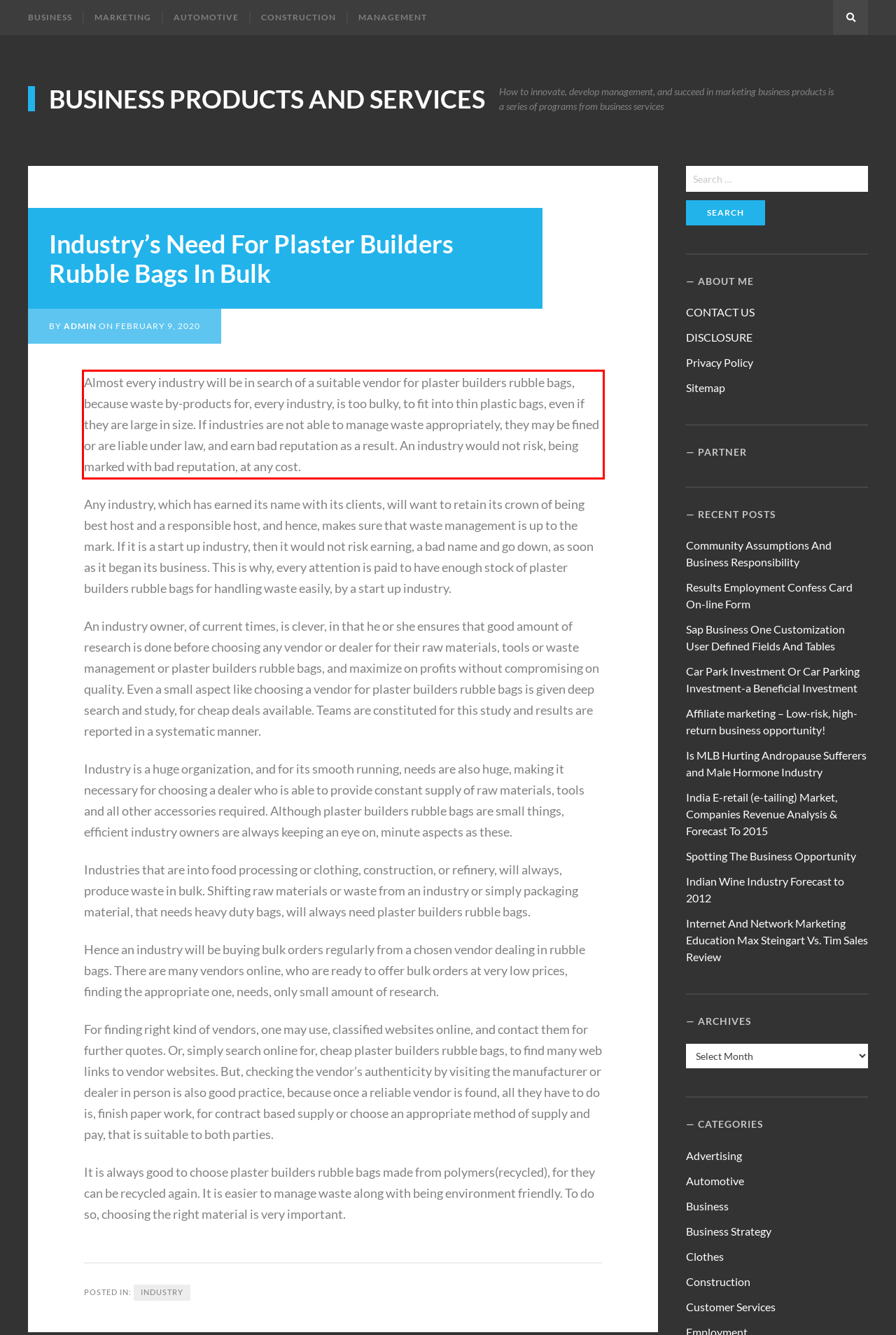Given a screenshot of a webpage with a red bounding box, extract the text content from the UI element inside the red bounding box.

Almost every industry will be in search of a suitable vendor for plaster builders rubble bags, because waste by-products for, every industry, is too bulky, to fit into thin plastic bags, even if they are large in size. If industries are not able to manage waste appropriately, they may be fined or are liable under law, and earn bad reputation as a result. An industry would not risk, being marked with bad reputation, at any cost.